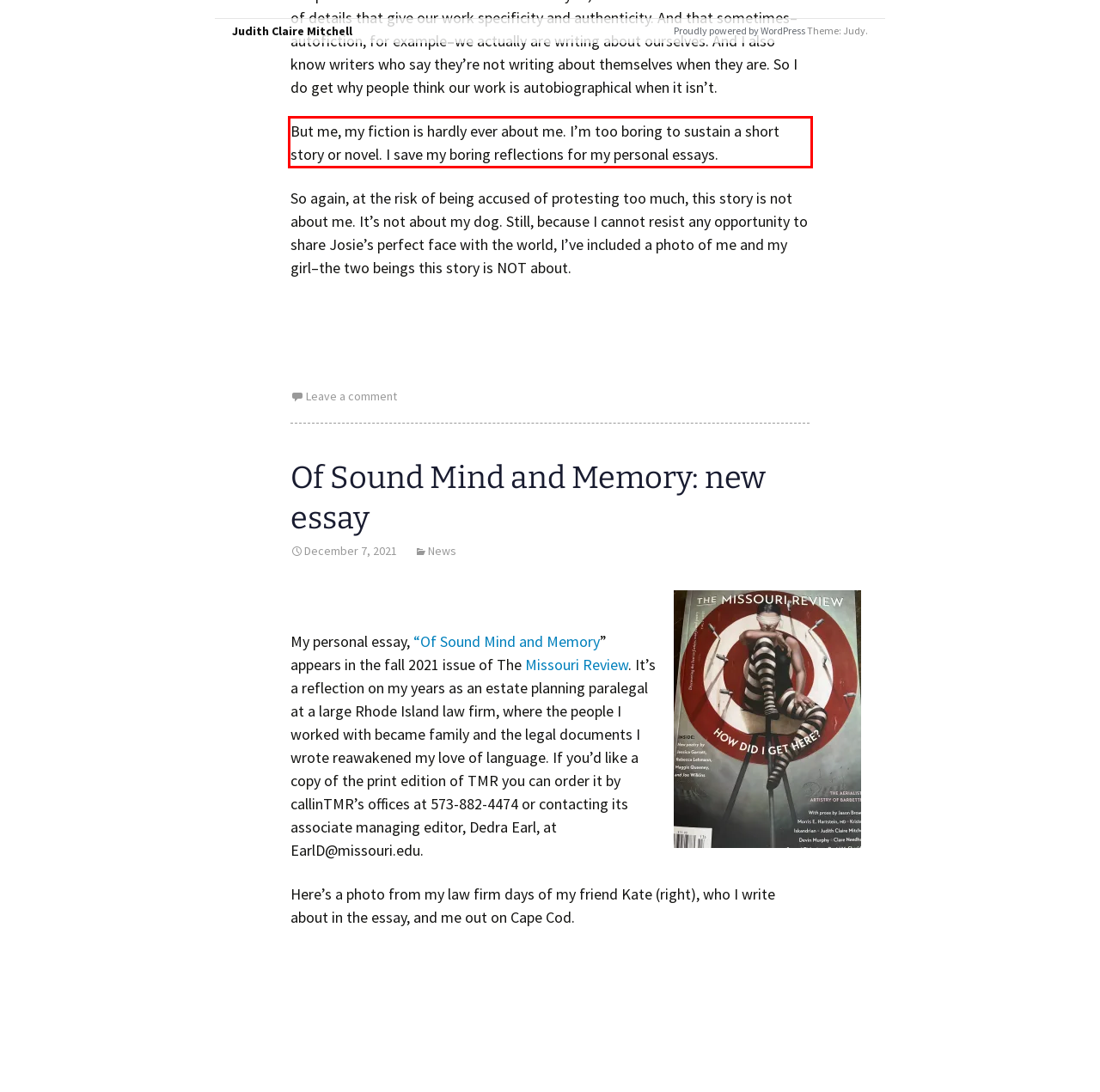From the provided screenshot, extract the text content that is enclosed within the red bounding box.

But me, my fiction is hardly ever about me. I’m too boring to sustain a short story or novel. I save my boring reflections for my personal essays.